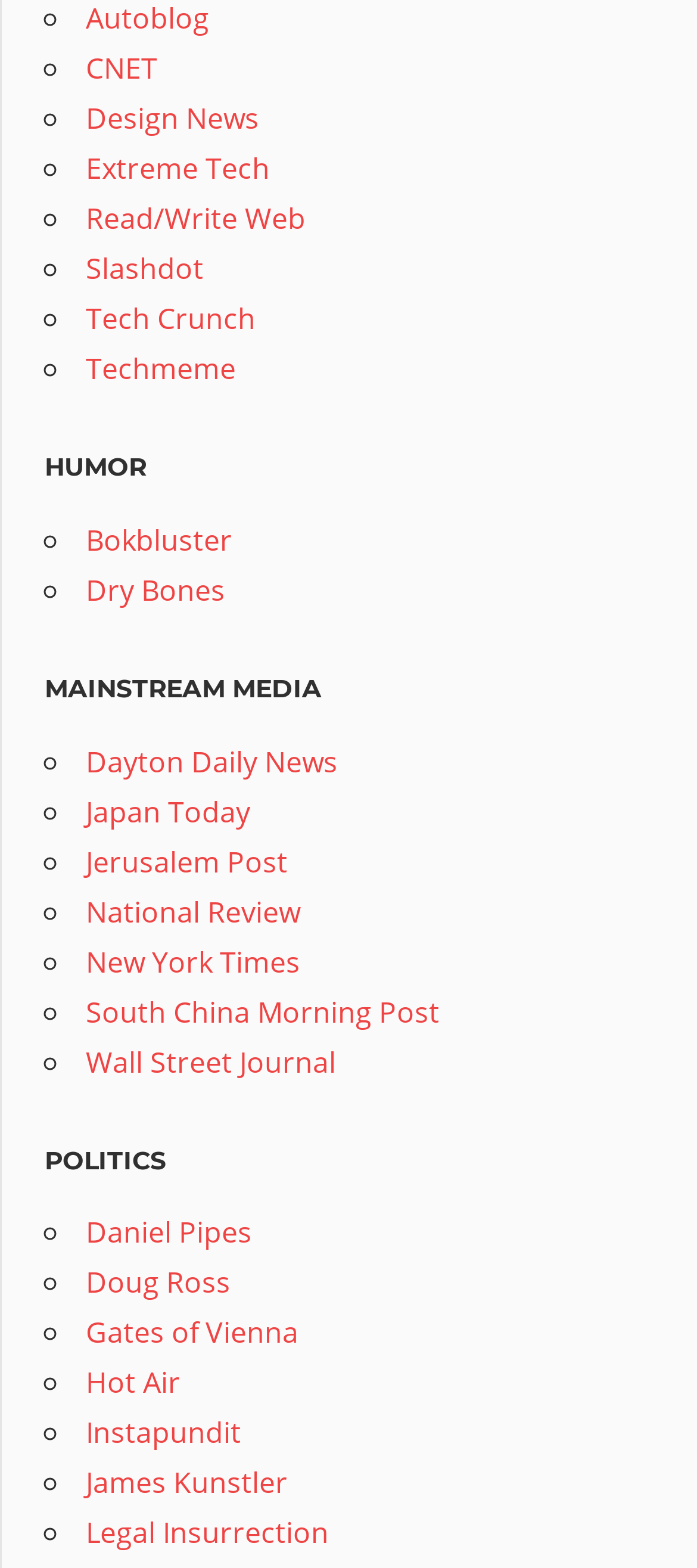Locate the bounding box coordinates of the clickable region to complete the following instruction: "check out Tech Crunch."

[0.123, 0.191, 0.367, 0.216]